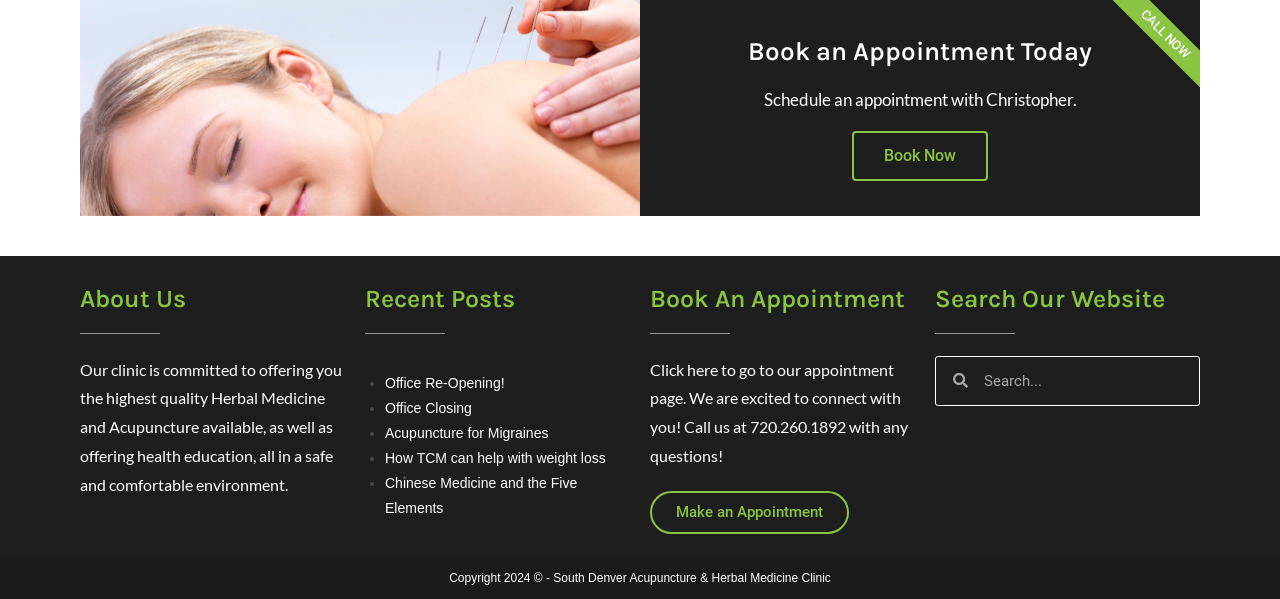Please answer the following question using a single word or phrase: 
What is the clinic's phone number?

720.260.1892